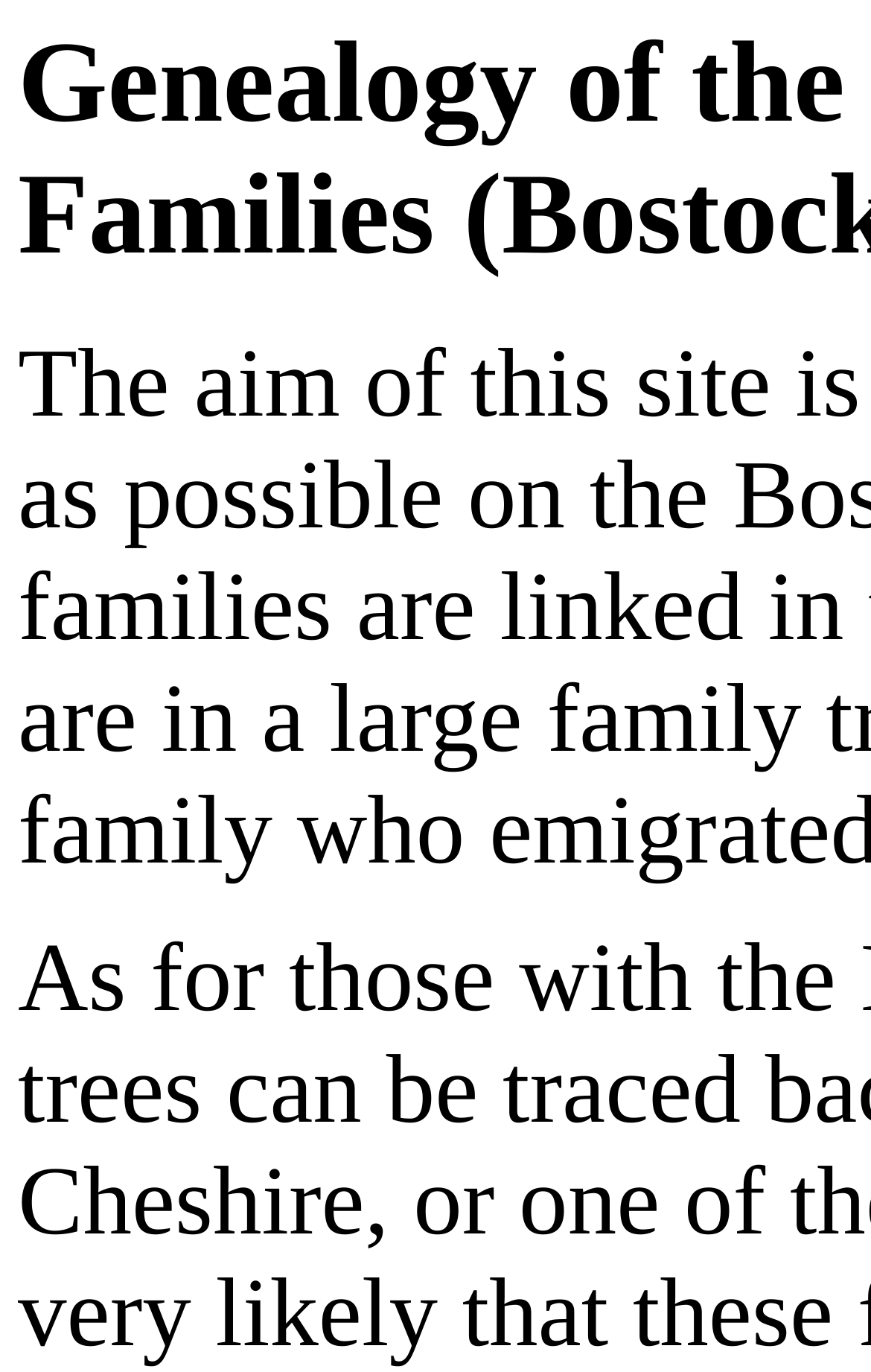Identify and provide the text content of the webpage's primary headline.

Genealogy of the Bostock and Bostwick Families (Bostock.net)